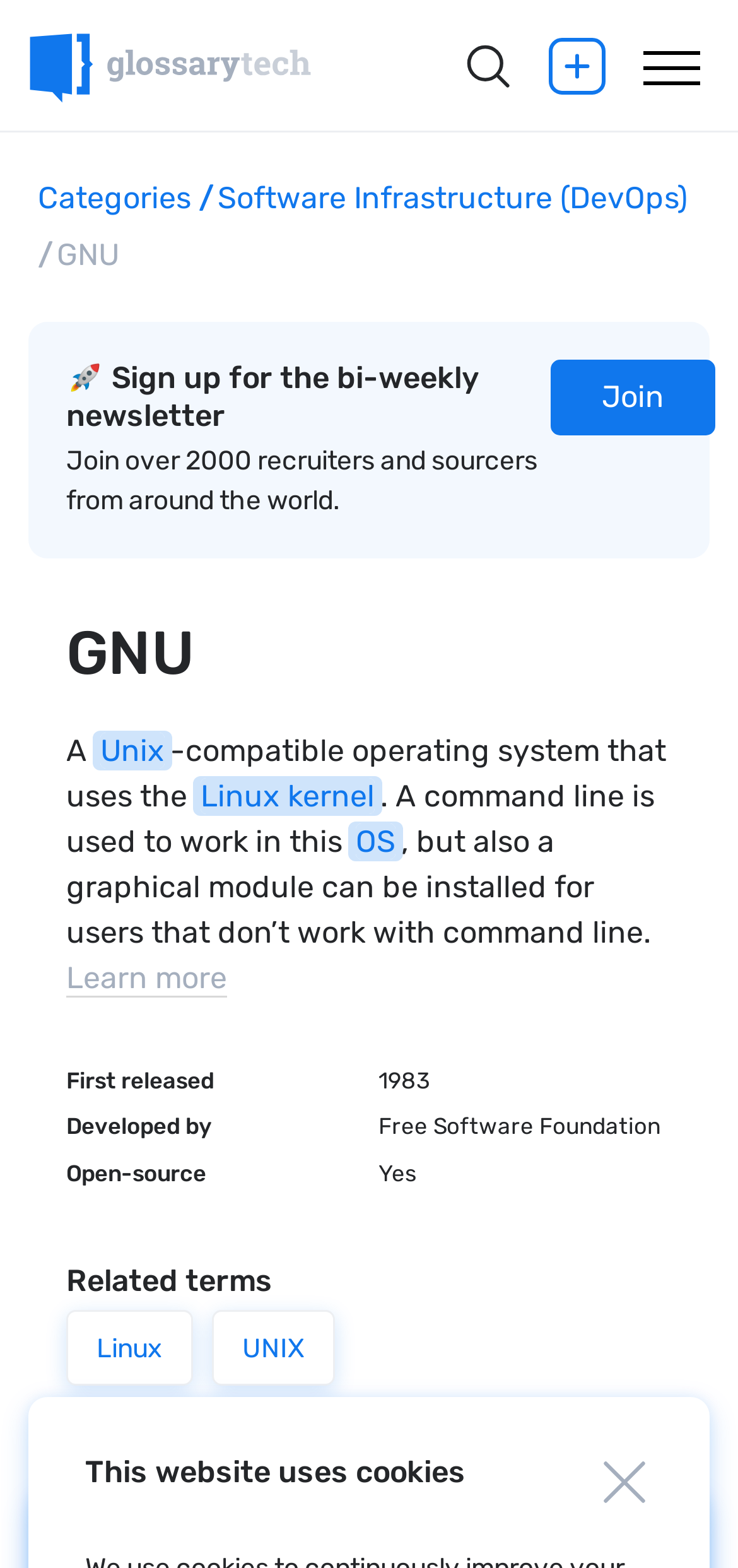Deliver a detailed narrative of the webpage's visual and textual elements.

The webpage is about the definition of GNU, a Unix-compatible operating system that uses the Linux kernel. At the top, there is a logo of GlossaryTech, an online dictionary for IT recruiters, with a link to the website. Below the logo, there are three social media links with icons.

On the left side, there is a menu with links to categories, including Software Infrastructure (DevOps). The main content of the page is divided into sections. The first section has a heading "GNU" and a brief description of what GNU is. Below the description, there is a table with information about GNU, including its first release date, developer, and whether it is open-source.

The next section has a heading "Related terms" and lists links to related terms, such as Linux and UNIX. At the bottom of the page, there is a section with a heading "This website uses cookies" and a link to learn more about the website's cookie policy. There is also a small image and a text "76" on the bottom left corner of the page.

On the right side of the page, there is a section with a heading "Sign up for the bi-weekly newsletter" and a link to join. Below the newsletter section, there is a heading "GNU" again, and a brief description of GNU, followed by a link to learn more.